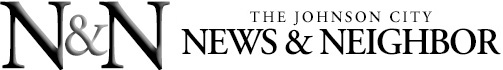Explain the image thoroughly, highlighting all key elements.

The image features the logo of "The Johnson City News & Neighbor," a local news publication. The design prominently displays the letters "N&N" in a bold, stylized font, emphasizing the publication's name. Accompanying the logo is a tagline that identifies it as a community-focused news source, highlighting its relevance to the residents of Johnson City. The overall aesthetic combines classic typography with a modern touch, fostering a sense of local pride and engagement within the community.